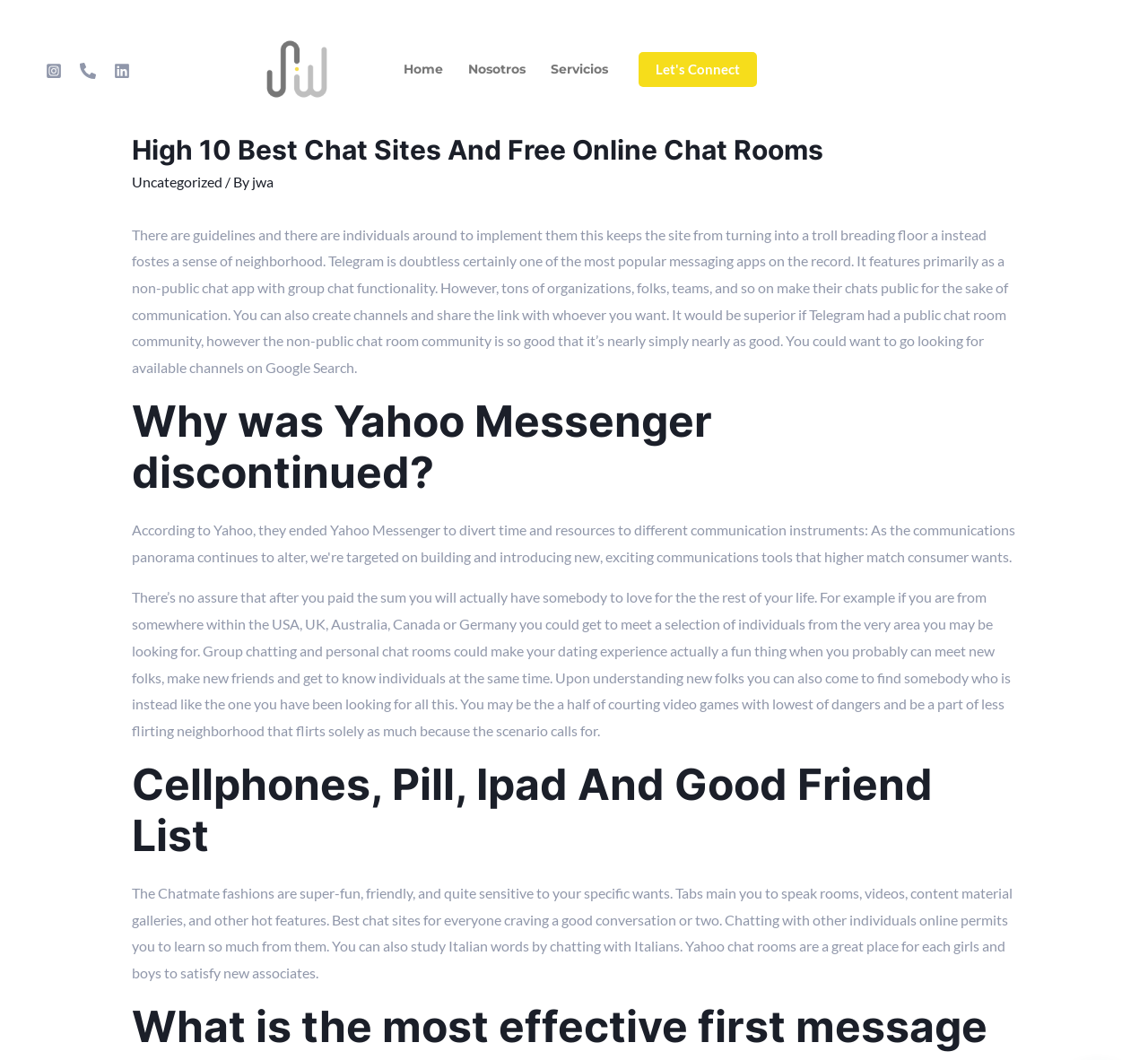Please find and provide the title of the webpage.

High 10 Best Chat Sites And Free Online Chat Rooms